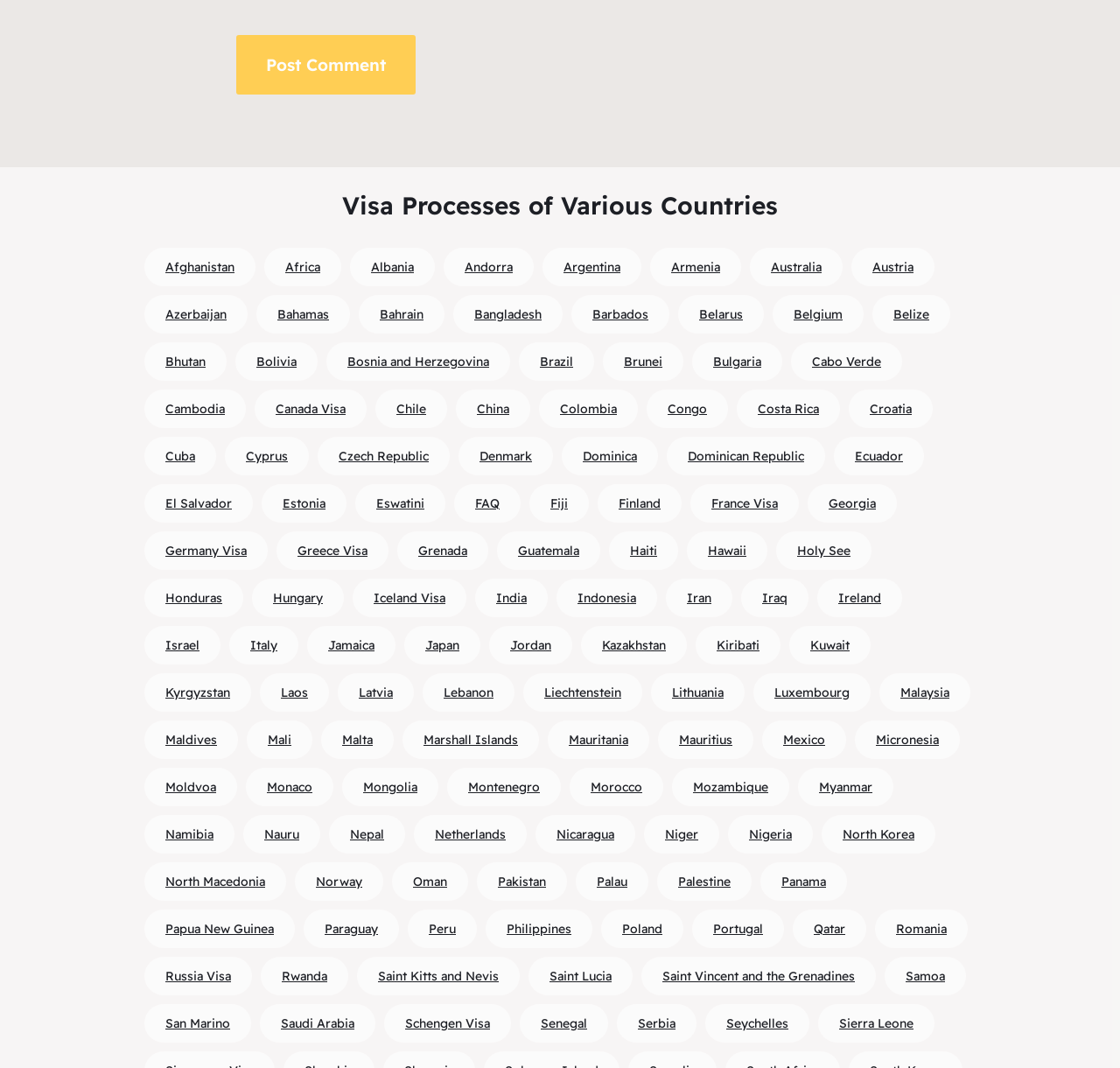Please provide a comprehensive response to the question based on the details in the image: How many countries' visa processes are listed on this webpage?

By examining the links on the webpage, I can see that there are numerous country names listed, including Afghanistan, Albania, Andorra, and many more. Although I didn't count them all, it's clear that there are more than 50 countries' visa processes listed.